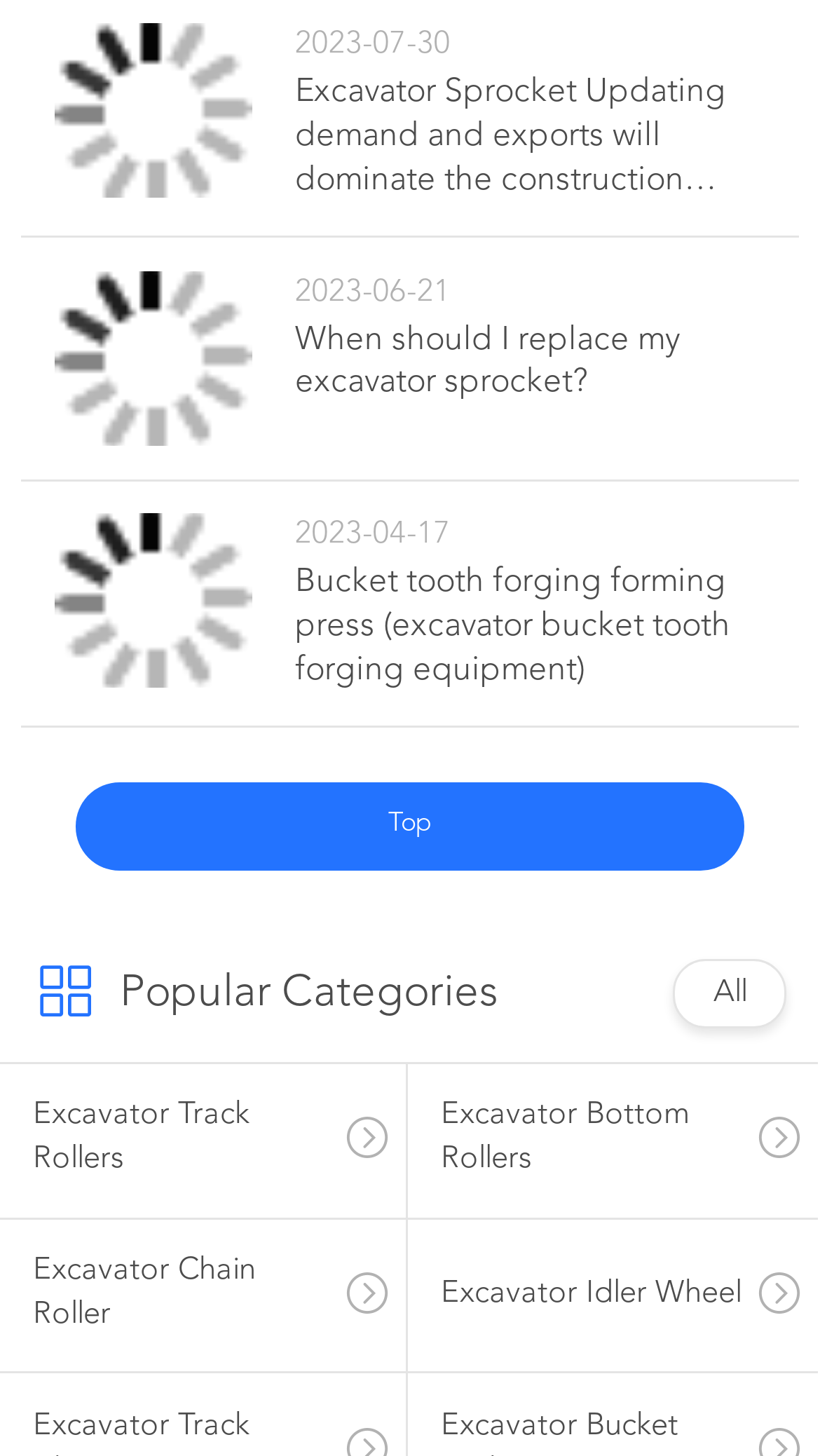Given the element description 0 comments, predict the bounding box coordinates for the UI element in the webpage screenshot. The format should be (top-left x, top-left y, bottom-right x, bottom-right y), and the values should be between 0 and 1.

None